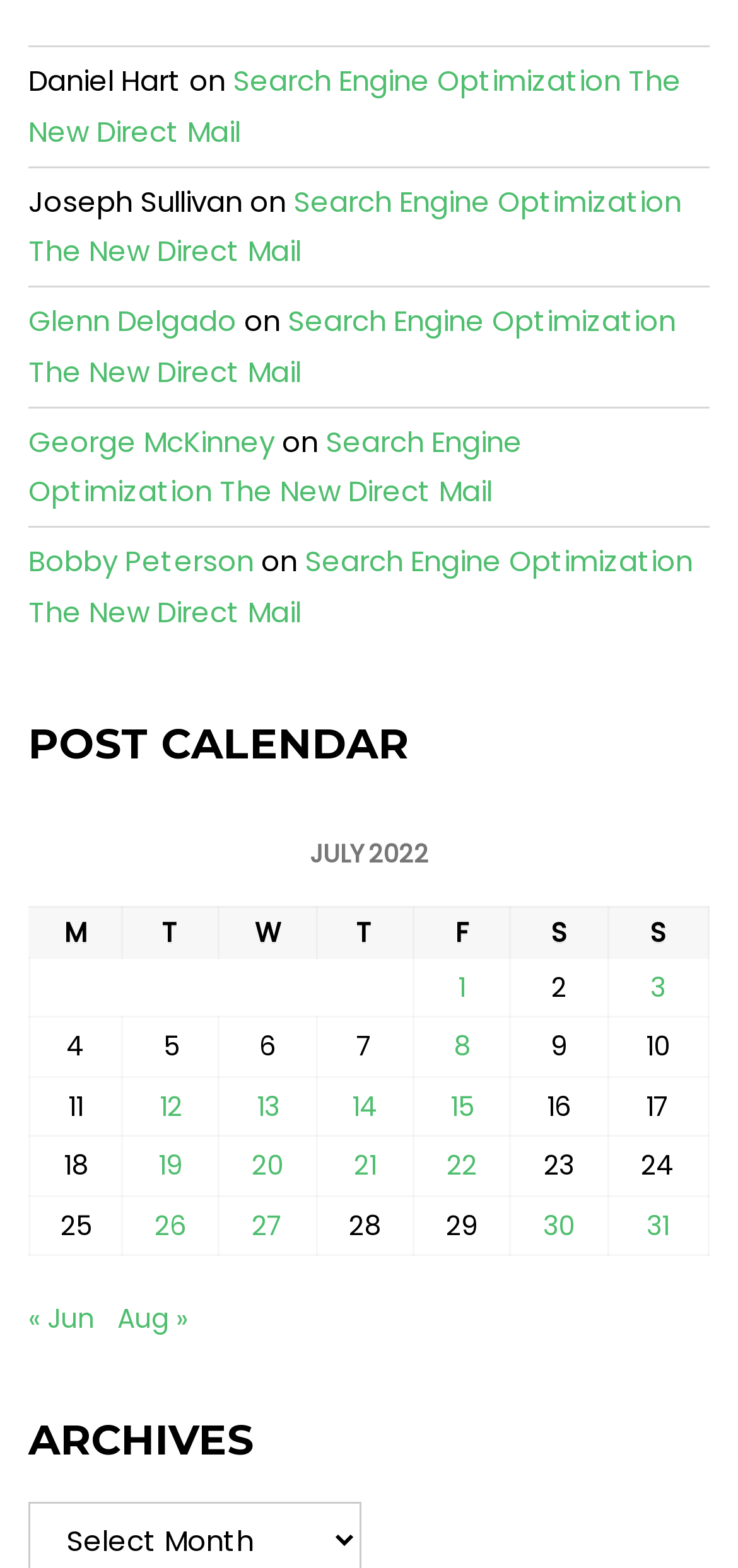What is the name of the previous month?
Please provide a comprehensive answer based on the contents of the image.

The name of the previous month can be found in the navigation section at the bottom of the webpage, where it says '« Jun'.